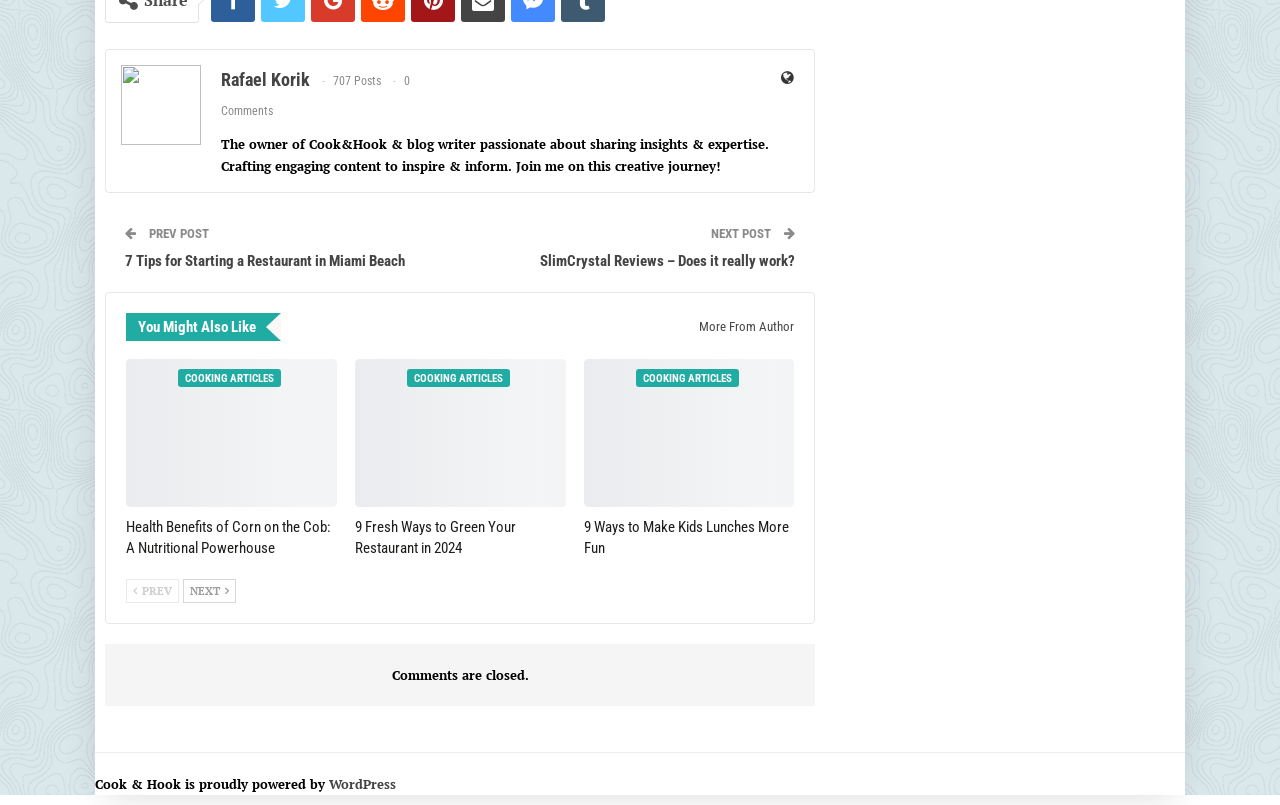Identify the bounding box coordinates of the part that should be clicked to carry out this instruction: "Go to the next page".

[0.143, 0.719, 0.184, 0.748]